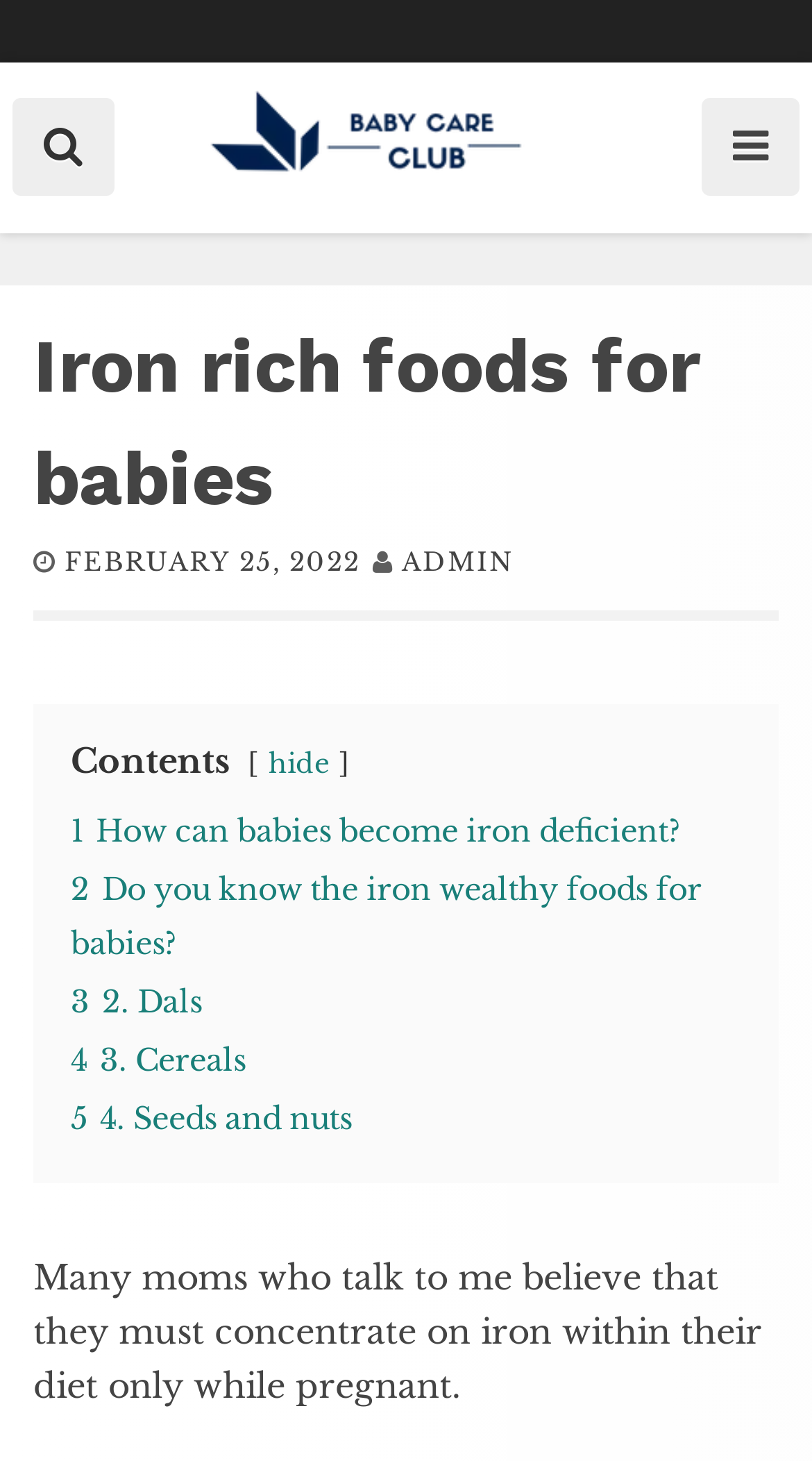Please answer the following question using a single word or phrase: 
What is the author of the article?

ADMIN